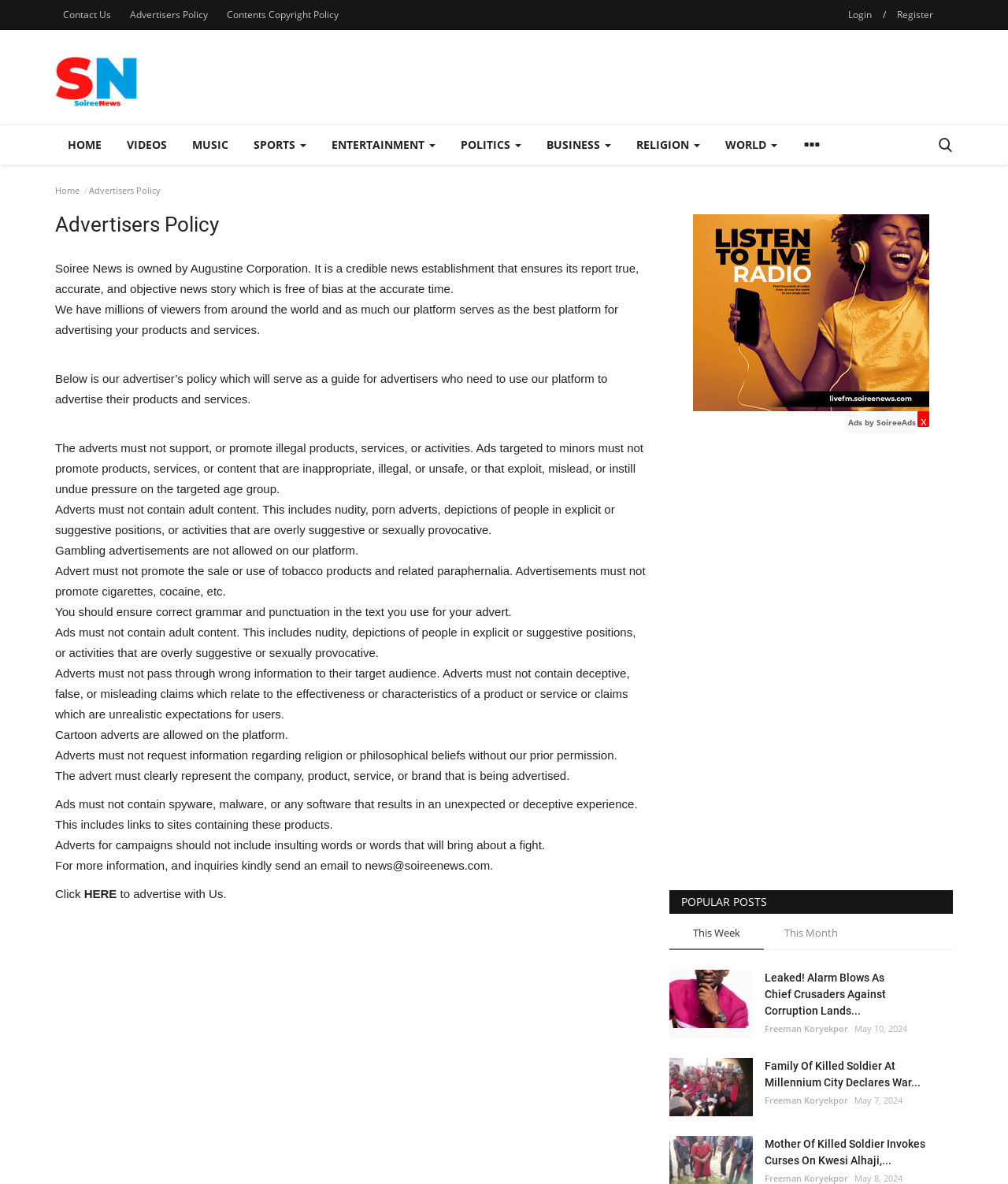Could you determine the bounding box coordinates of the clickable element to complete the instruction: "Click Leaked! Alarm Blows As Chief Crusaders Against Corruption Lands..."? Provide the coordinates as four float numbers between 0 and 1, i.e., [left, top, right, bottom].

[0.759, 0.819, 0.945, 0.861]